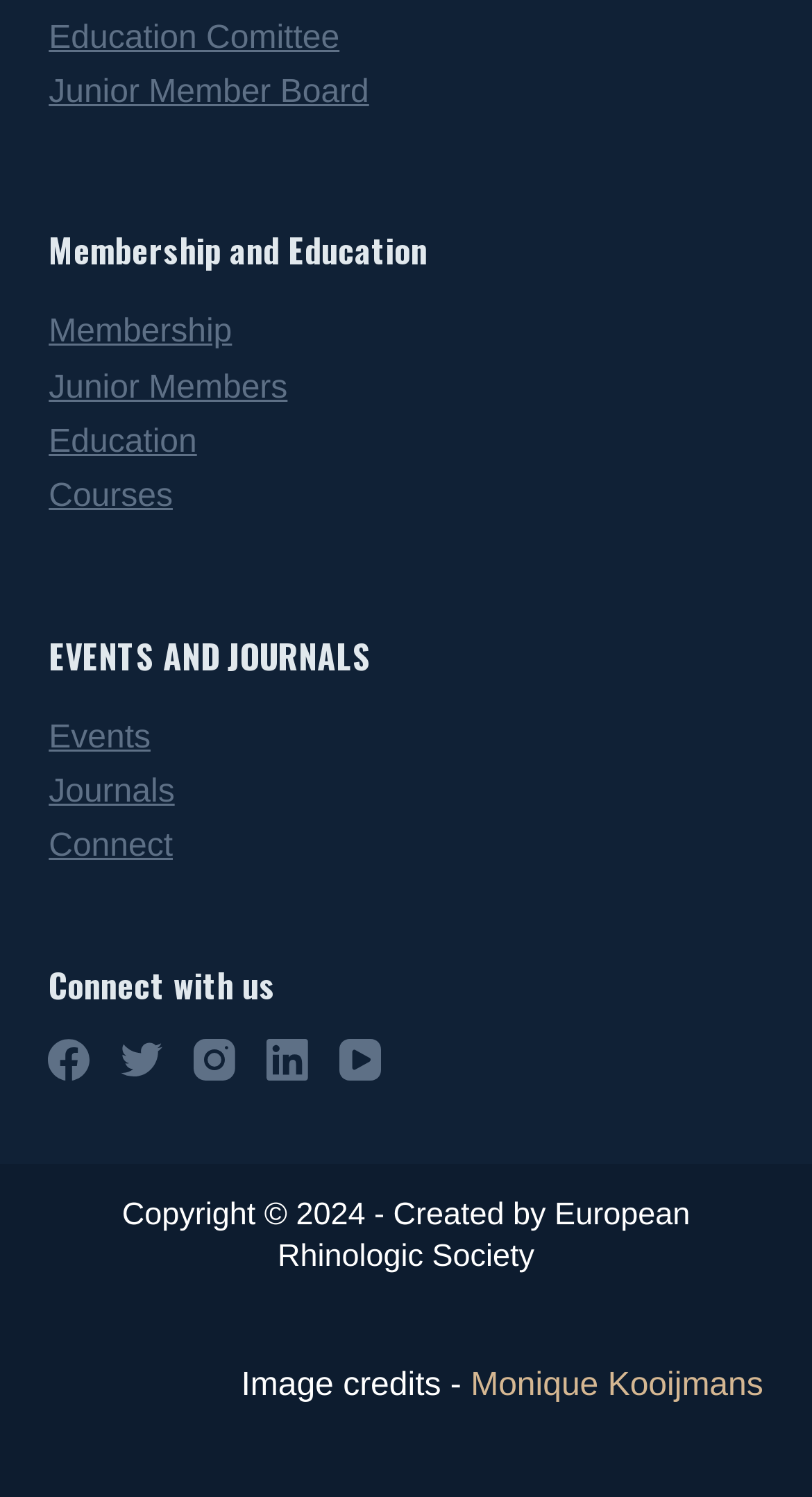Who is credited for the image?
Please provide a single word or phrase as your answer based on the screenshot.

Monique Kooijmans